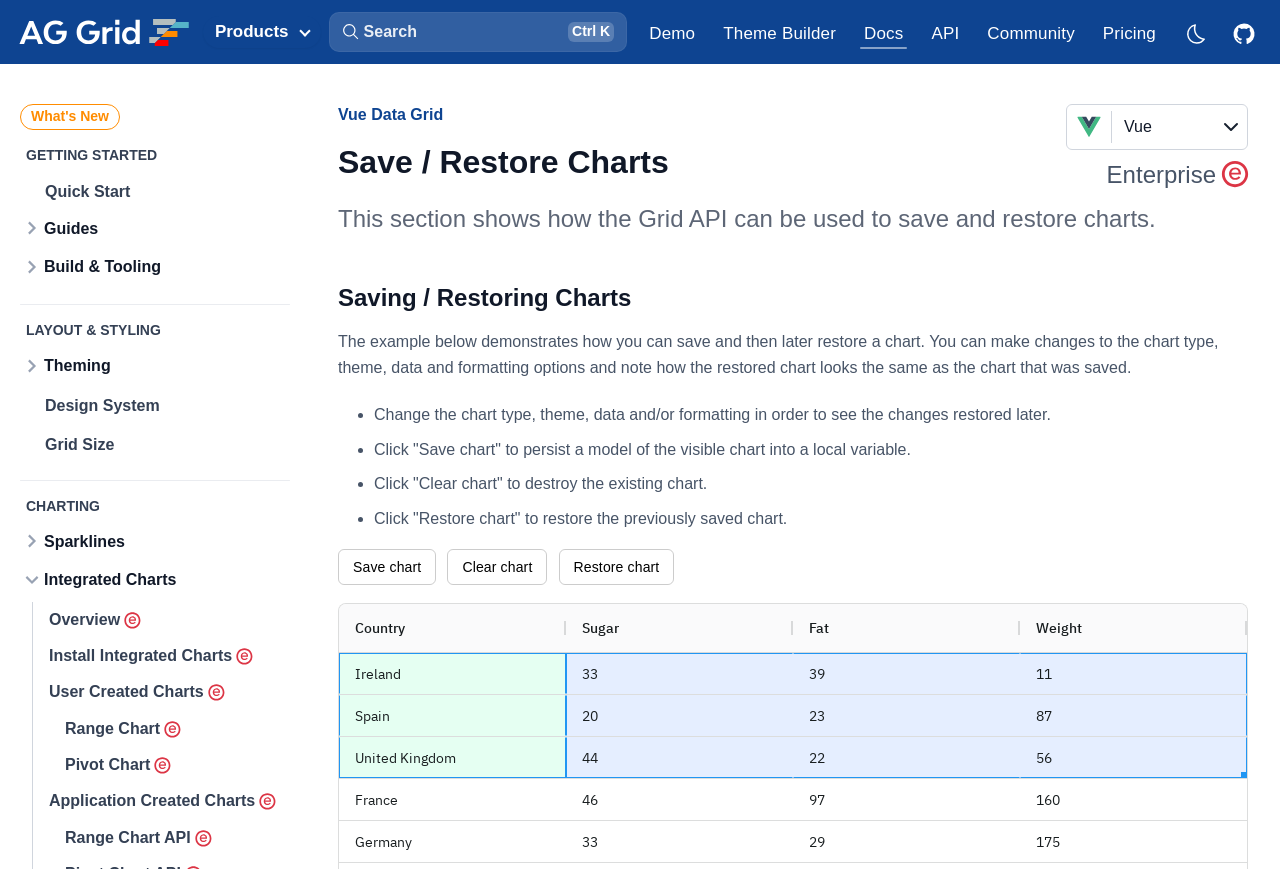Answer the question below in one word or phrase:
What is the logo displayed on the top right corner of the webpage?

Vue logo